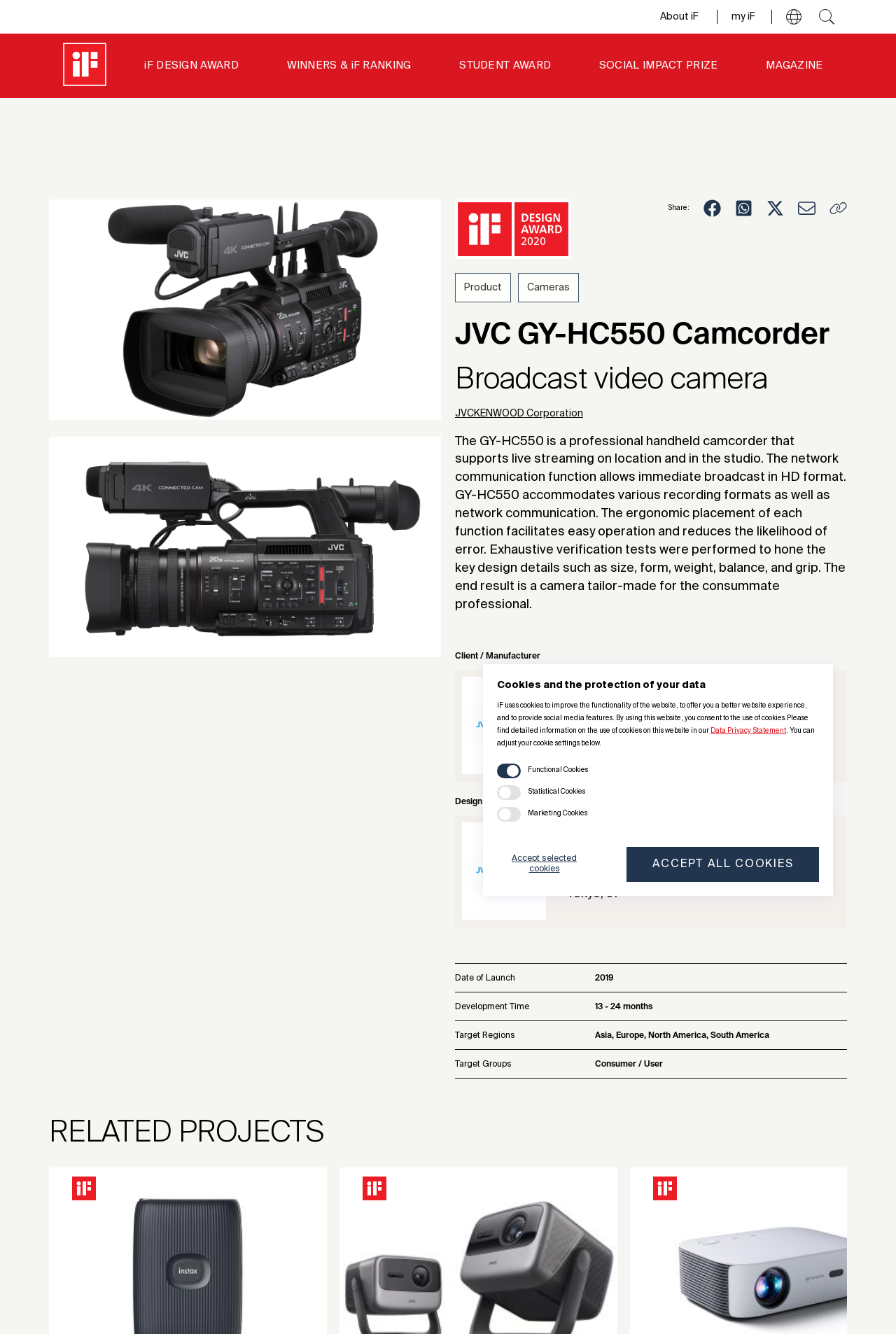Predict the bounding box for the UI component with the following description: "ACCEPT ALL COOKIES".

[0.699, 0.635, 0.914, 0.661]